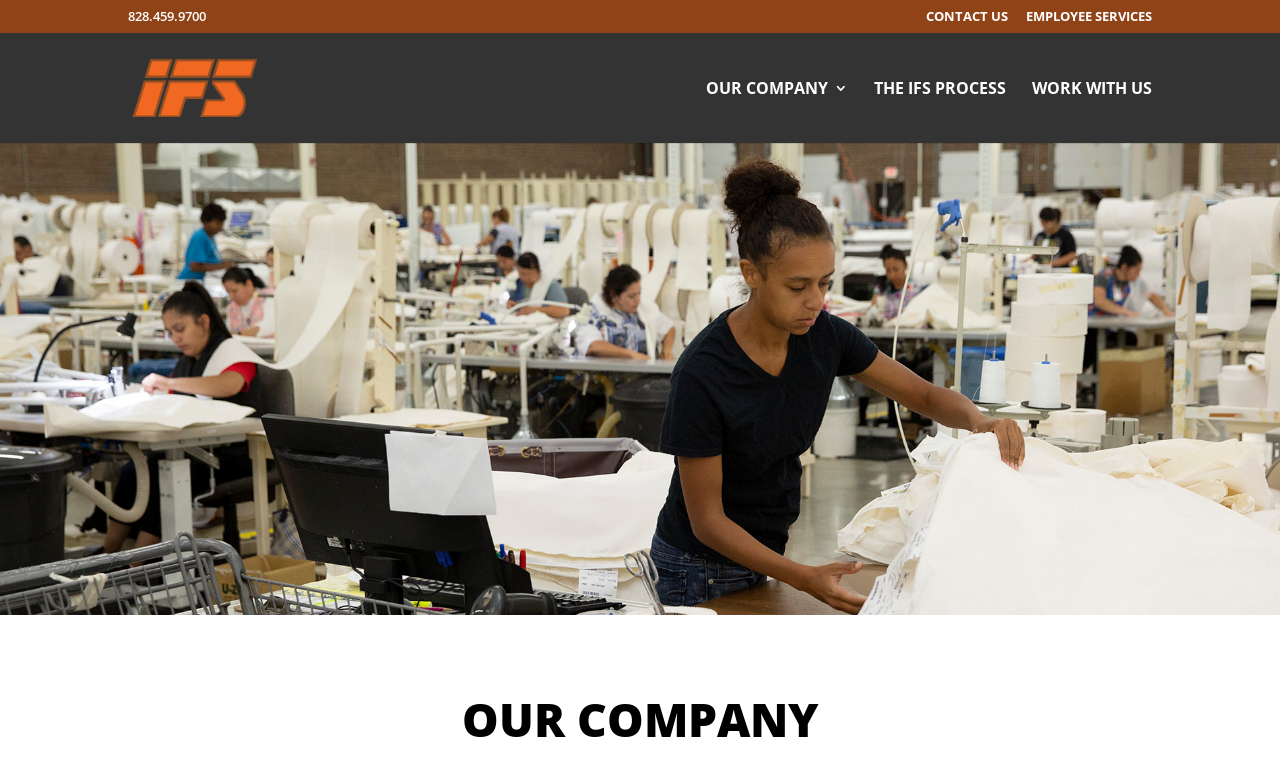Provide the bounding box coordinates of the UI element this sentence describes: "Work With Us".

[0.806, 0.105, 0.9, 0.185]